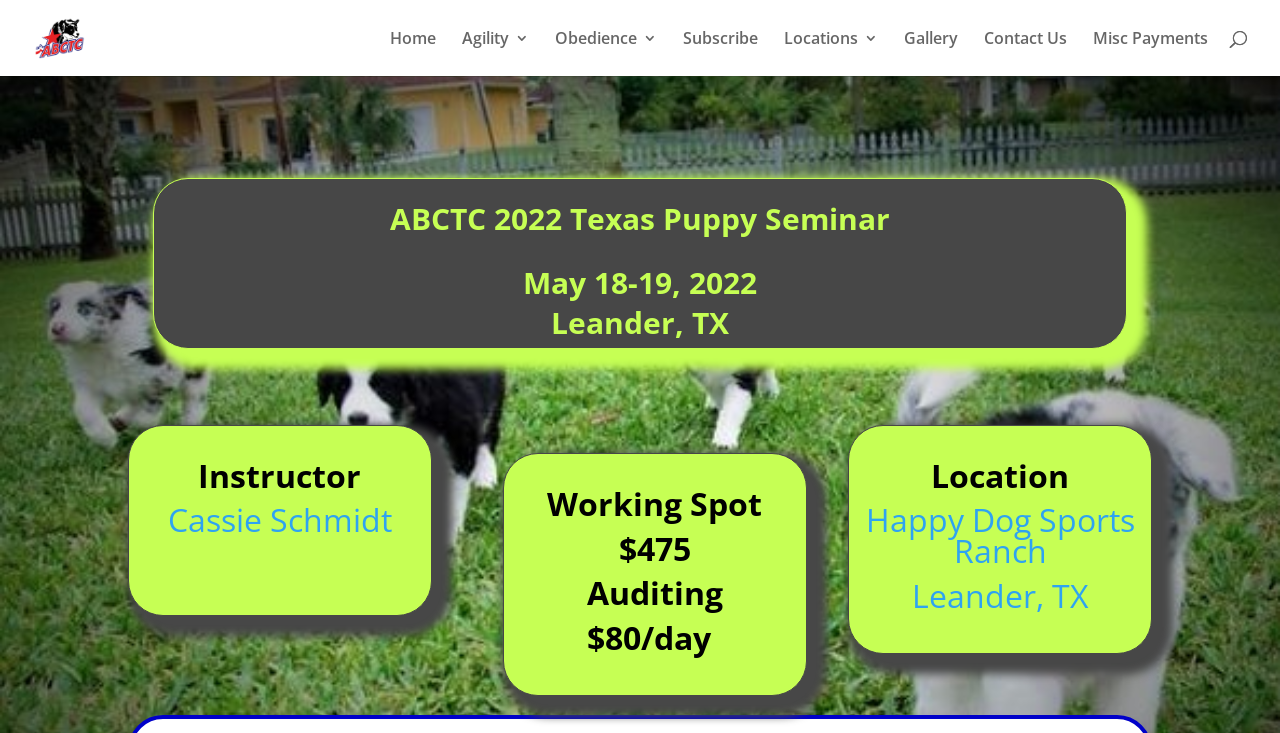Provide the bounding box coordinates of the HTML element described as: "Leander, TX". The bounding box coordinates should be four float numbers between 0 and 1, i.e., [left, top, right, bottom].

[0.713, 0.809, 0.85, 0.835]